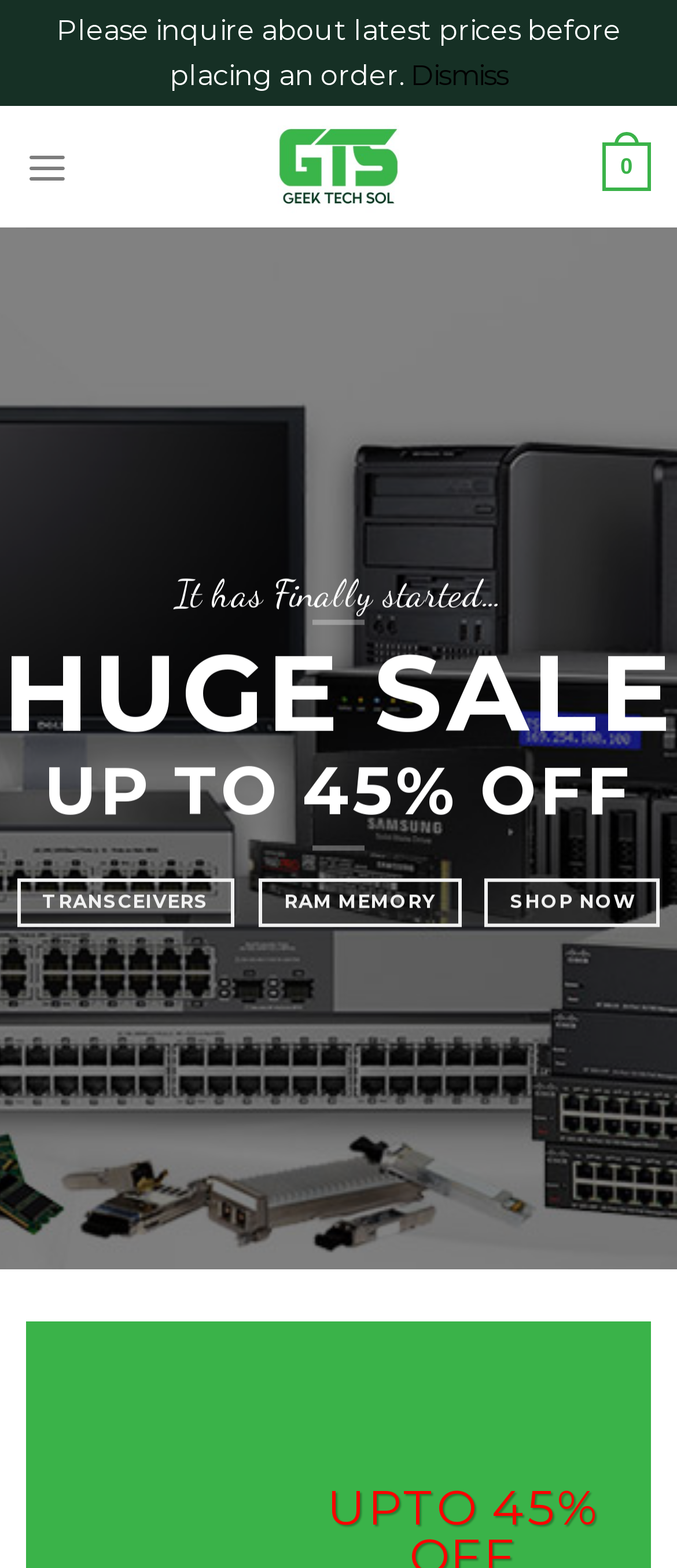What is the call-to-action in the sale banner?
Examine the screenshot and reply with a single word or phrase.

Shop Now